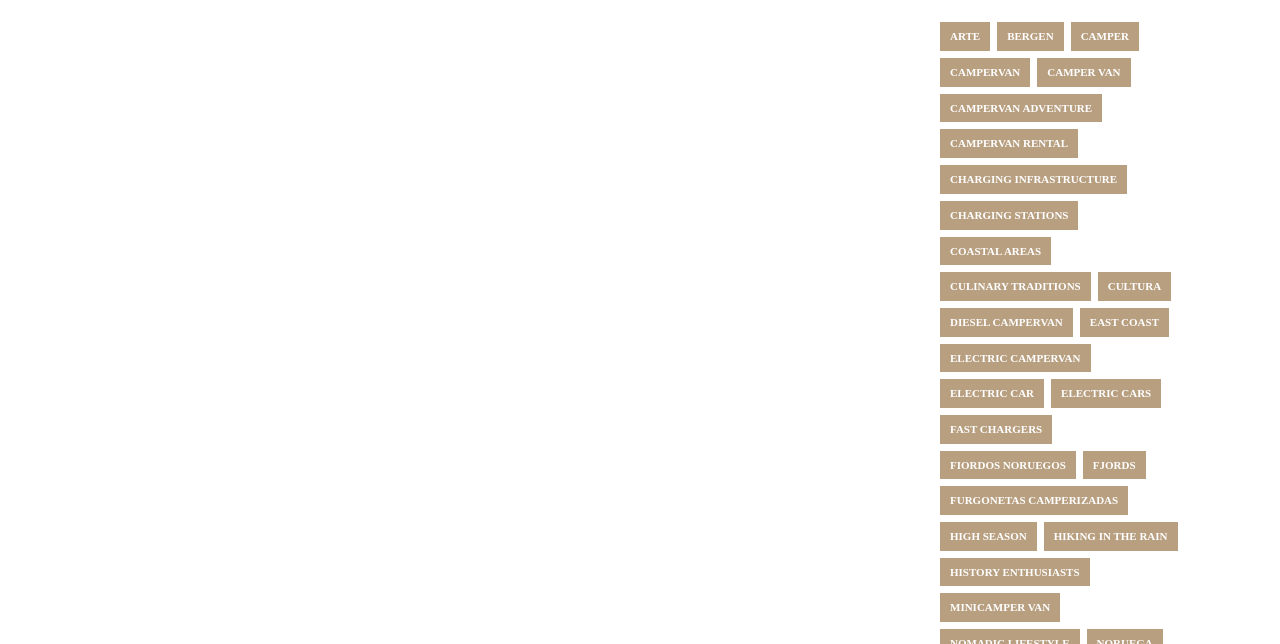Locate the bounding box coordinates of the area you need to click to fulfill this instruction: 'Read about fjords'. The coordinates must be in the form of four float numbers ranging from 0 to 1: [left, top, right, bottom].

[0.846, 0.7, 0.895, 0.744]